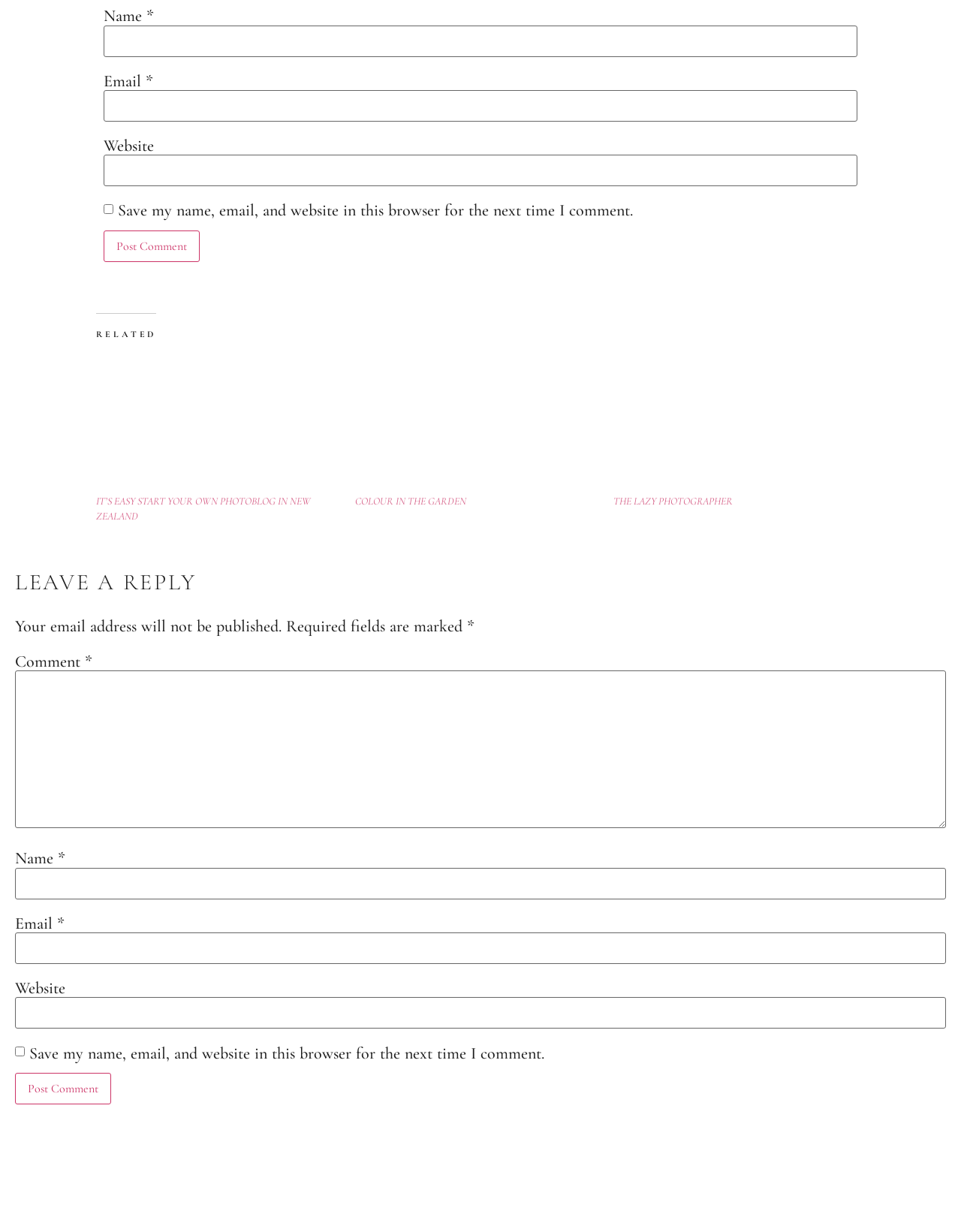How many textboxes are there?
Observe the image and answer the question with a one-word or short phrase response.

8